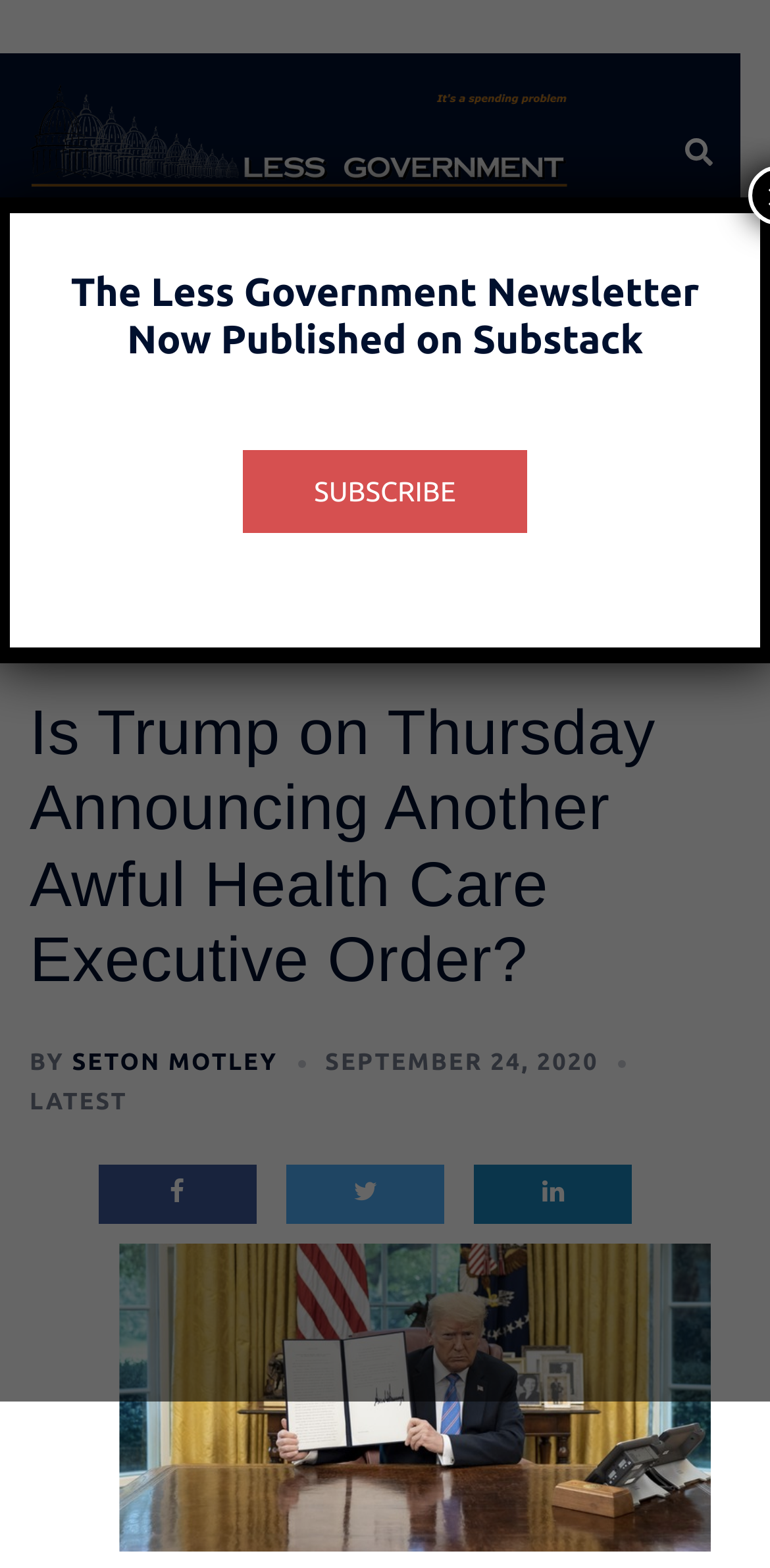Please determine the bounding box of the UI element that matches this description: September 24, 2020September 24, 2020. The coordinates should be given as (top-left x, top-left y, bottom-right x, bottom-right y), with all values between 0 and 1.

[0.422, 0.67, 0.777, 0.687]